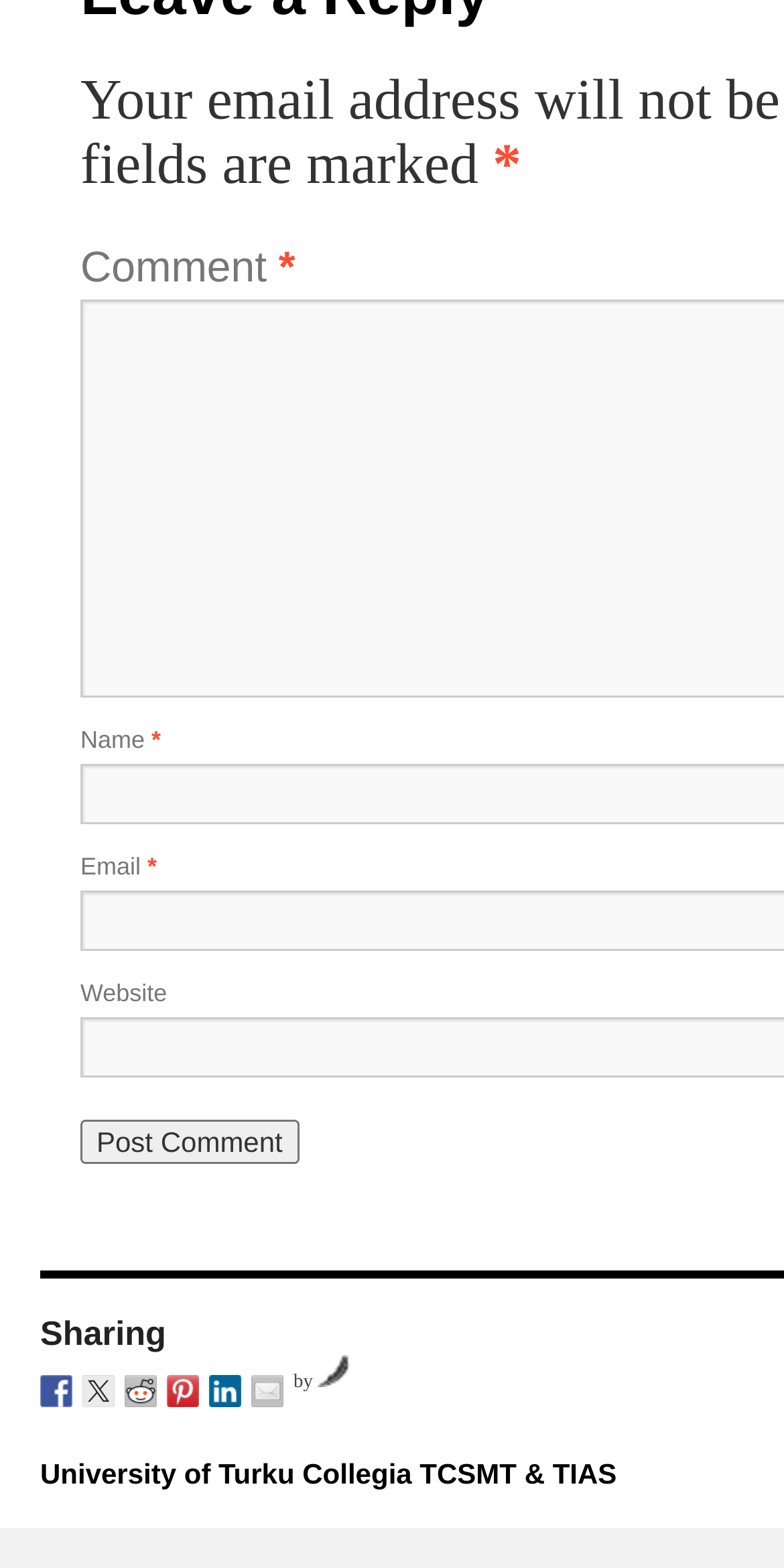Please identify the coordinates of the bounding box that should be clicked to fulfill this instruction: "Click the Post Comment button".

[0.103, 0.714, 0.381, 0.742]